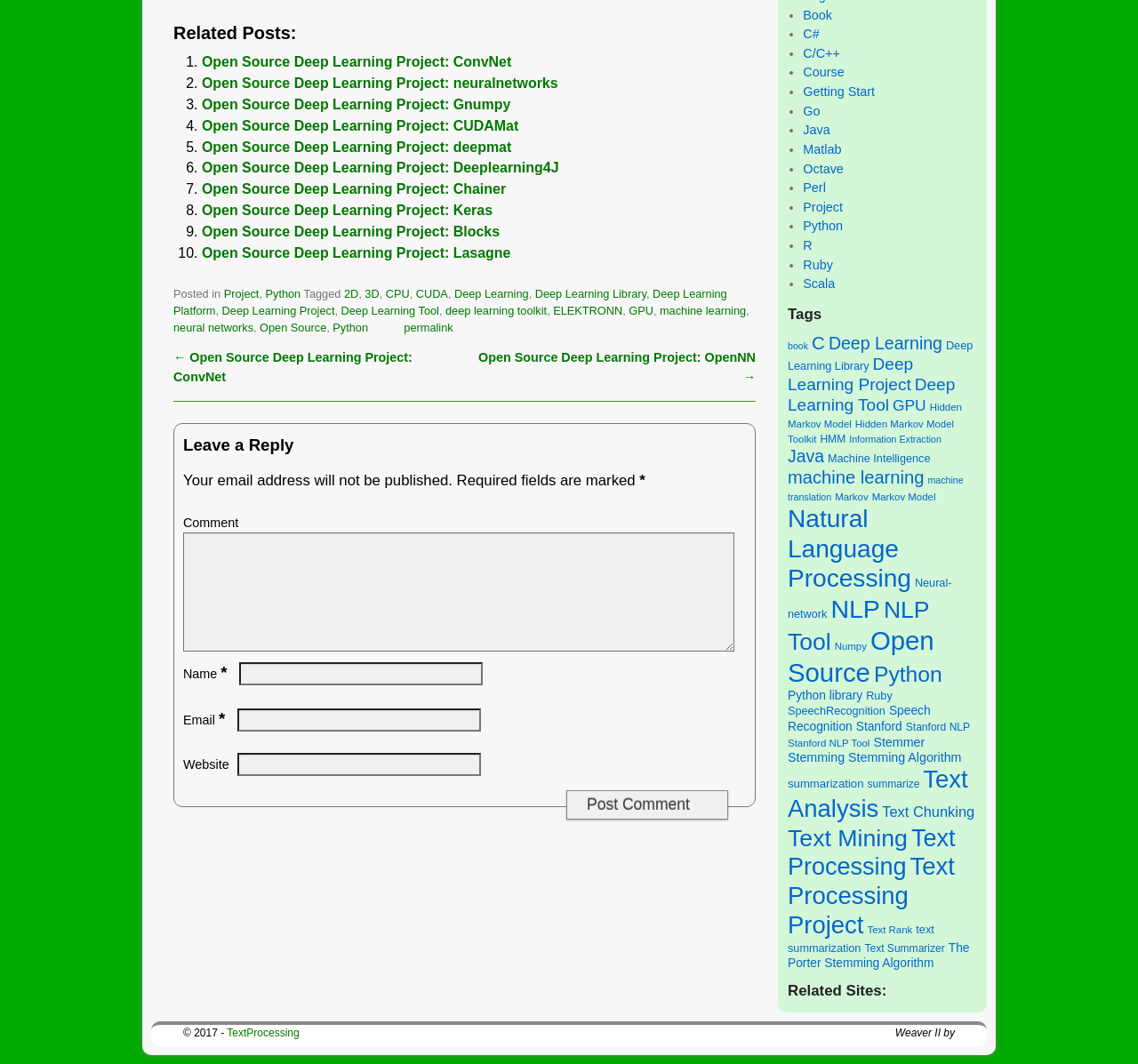Use the information in the screenshot to answer the question comprehensively: How many links are there in the 'Related Posts' section?

The 'Related Posts' section contains a list of links, and by counting the list markers and corresponding links, we can find that there are 10 links in total.